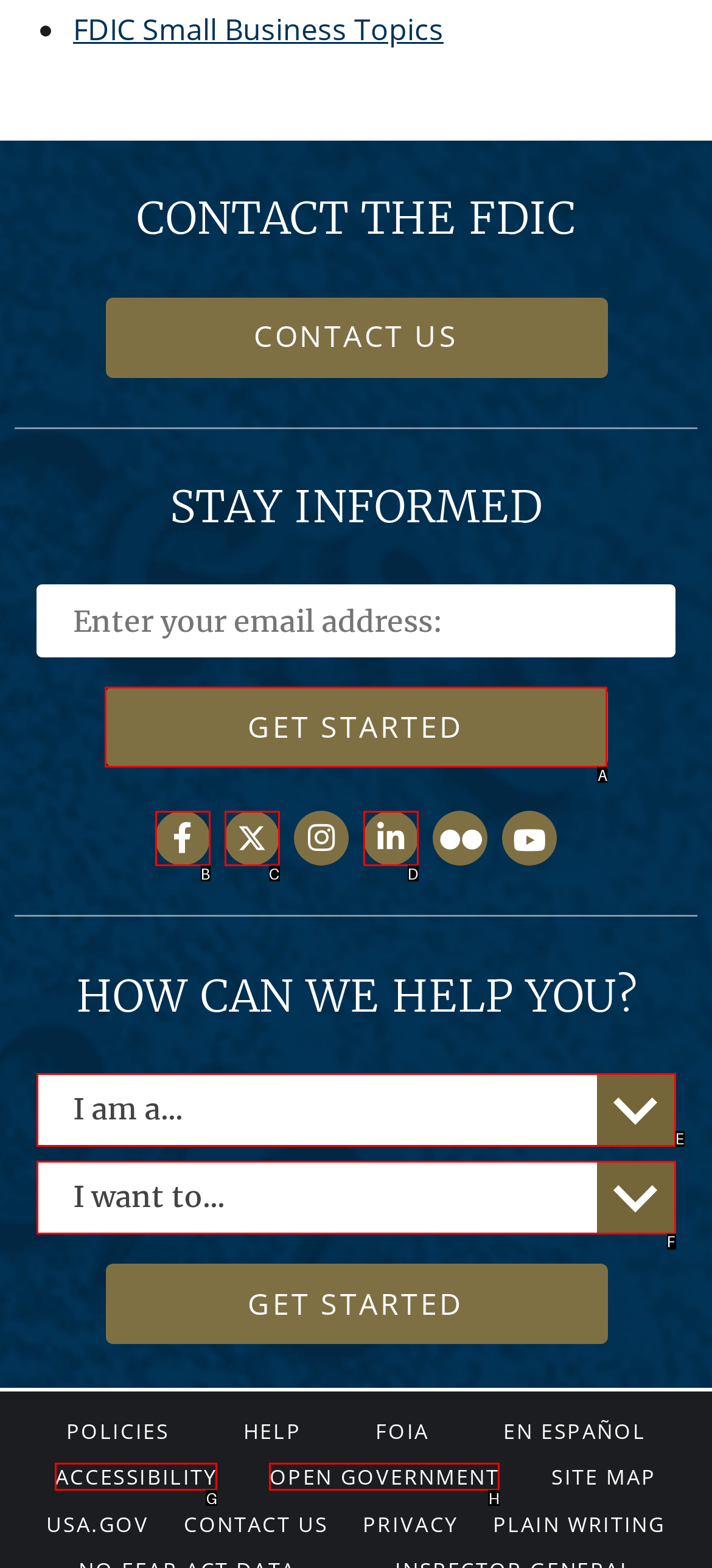Refer to the description: Open Government and choose the option that best fits. Provide the letter of that option directly from the options.

H